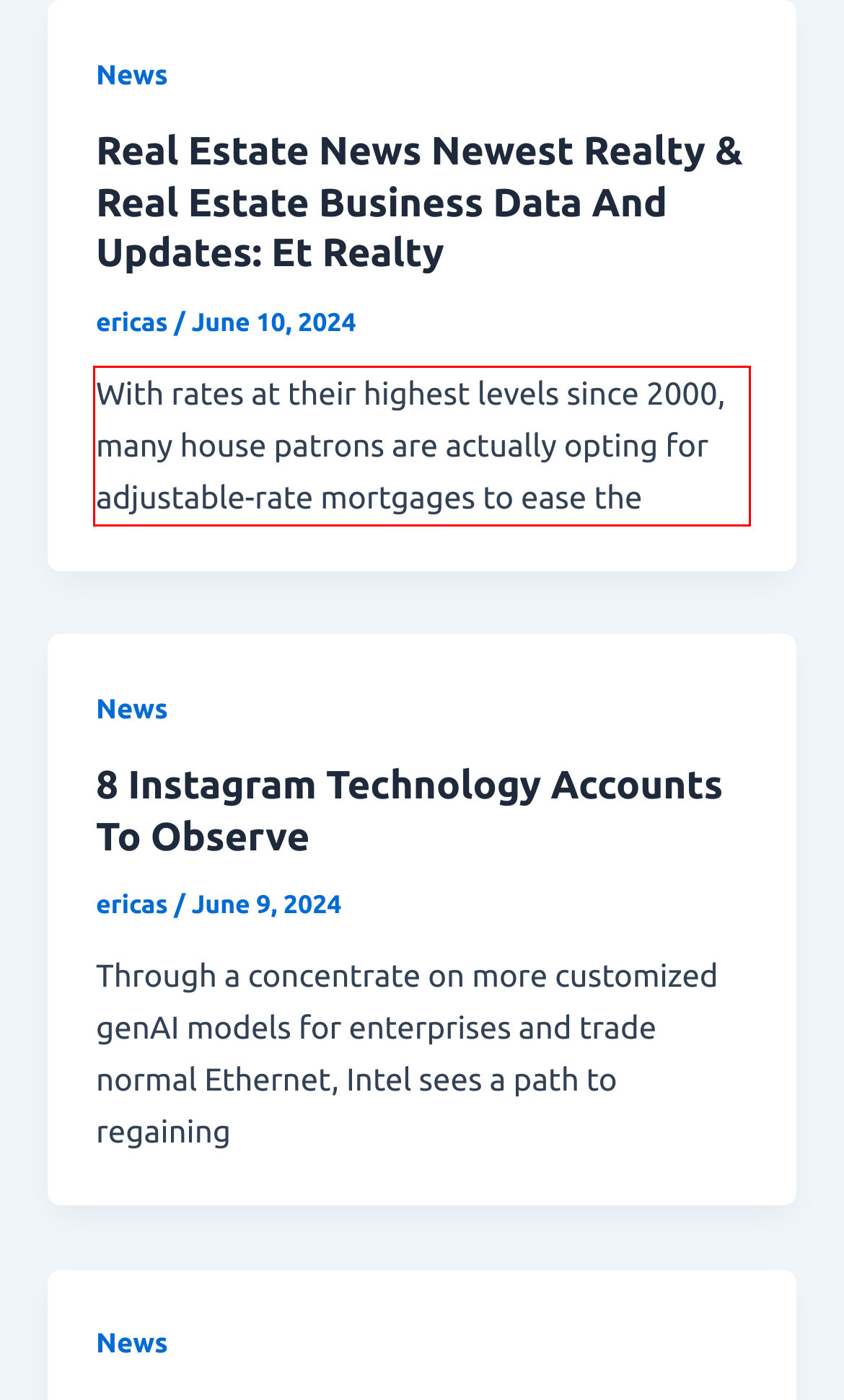There is a screenshot of a webpage with a red bounding box around a UI element. Please use OCR to extract the text within the red bounding box.

With rates at their highest levels since 2000, many house patrons are actually opting for adjustable-rate mortgages to ease the